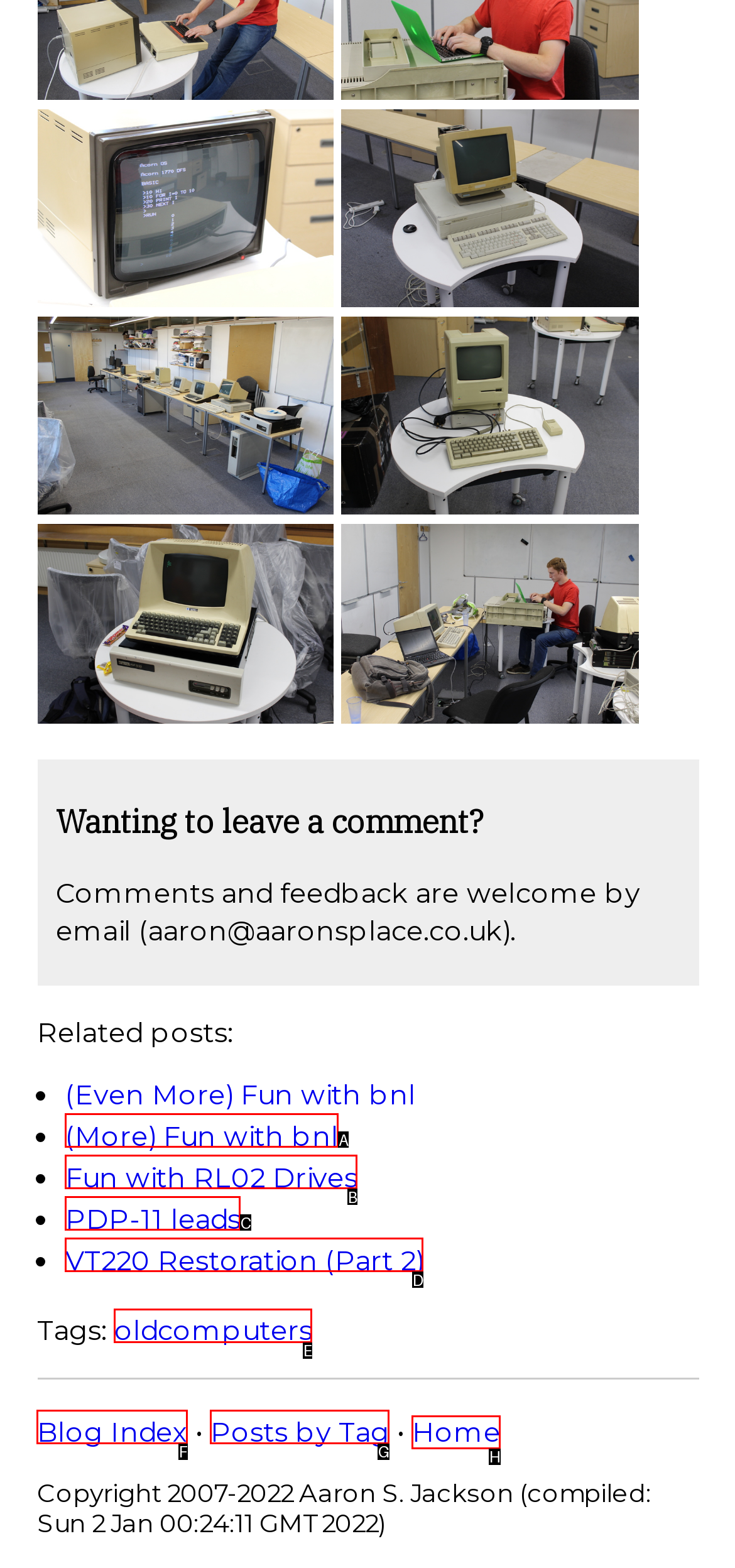Which letter corresponds to the correct option to complete the task: Go to the 'Home' page?
Answer with the letter of the chosen UI element.

H